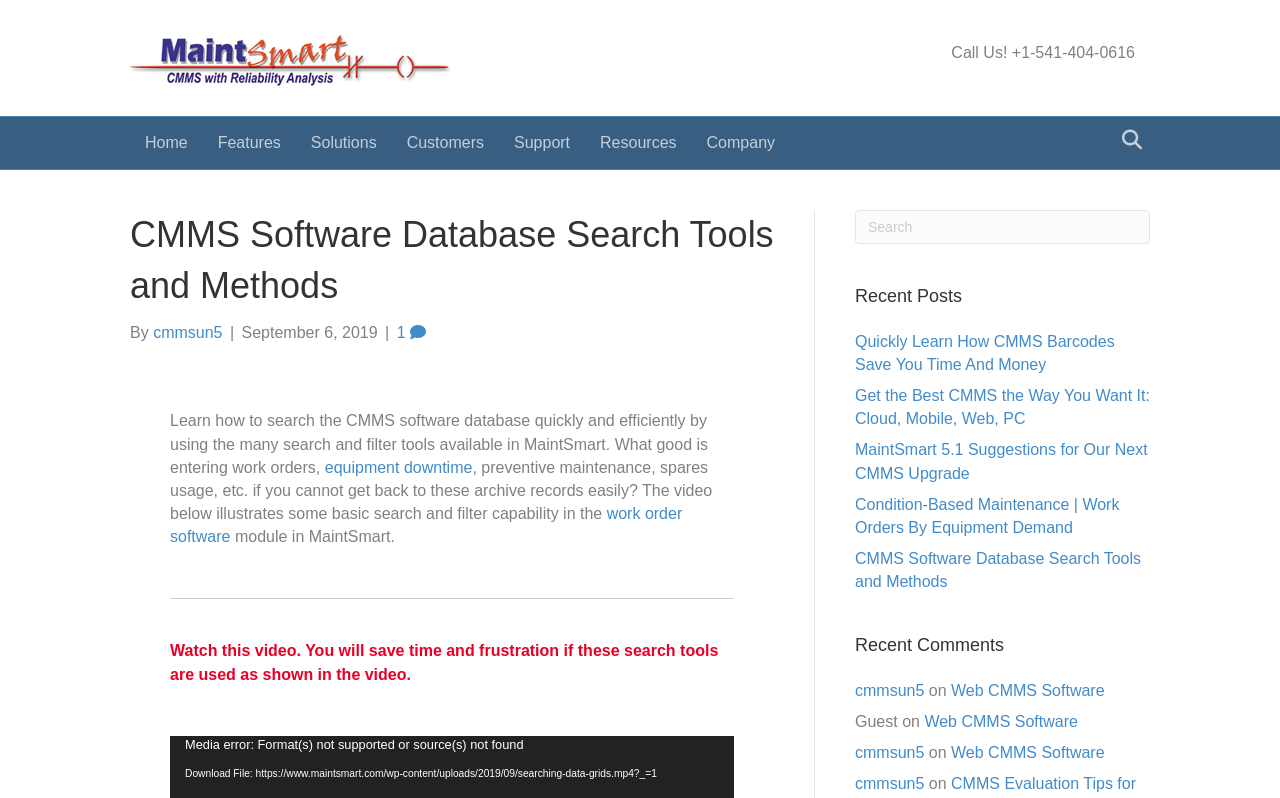Construct a comprehensive caption that outlines the webpage's structure and content.

This webpage is about CMMS software database search tools and methods. At the top, there is a header menu with links to various sections such as Home, Features, Solutions, Customers, Support, Resources, and Company. Below the header menu, there is a section with a link to "CMMS Software for Preventive Maintenance" accompanied by an image. To the right of this section, there is a call-to-action button "Call Us! +1-541-404-0616".

The main content of the webpage is divided into two columns. The left column contains a heading "CMMS Software Database Search Tools and Methods" followed by a brief article discussing the importance of efficient searching in a CMMS software database. The article mentions that learning to search quickly and efficiently can save time and frustration. It also provides a link to "equipment downtime" and "work order software" and mentions a video below that illustrates basic search and filter capabilities in the MaintSmart module.

Below the article, there is a video player with a link to download the video file. The video is about searching data grids in MaintSmart.

The right column contains two sections. The top section is a search bar labeled "Search". Below the search bar, there is a section titled "Recent Posts" with links to several articles related to CMMS software, including the current article. The bottom section is titled "Recent Comments" and lists comments from users, including links to their profiles and the articles they commented on.

Overall, the webpage provides information and resources related to CMMS software database search tools and methods, with a focus on the MaintSmart module.